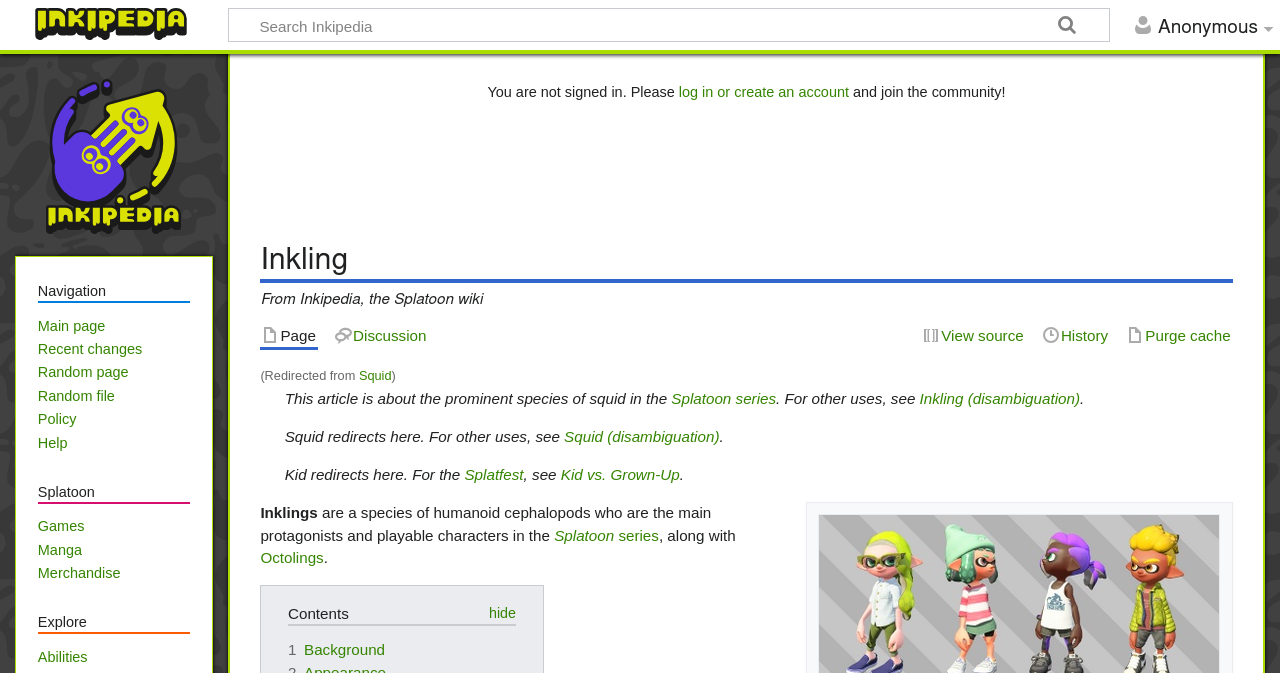What is the purpose of the 'Search Inkipedia' box?
Could you please answer the question thoroughly and with as much detail as possible?

The 'Search Inkipedia' box is a searchbox element with a key shortcut of Alt+f, indicating that it is used to search the wiki for specific content.